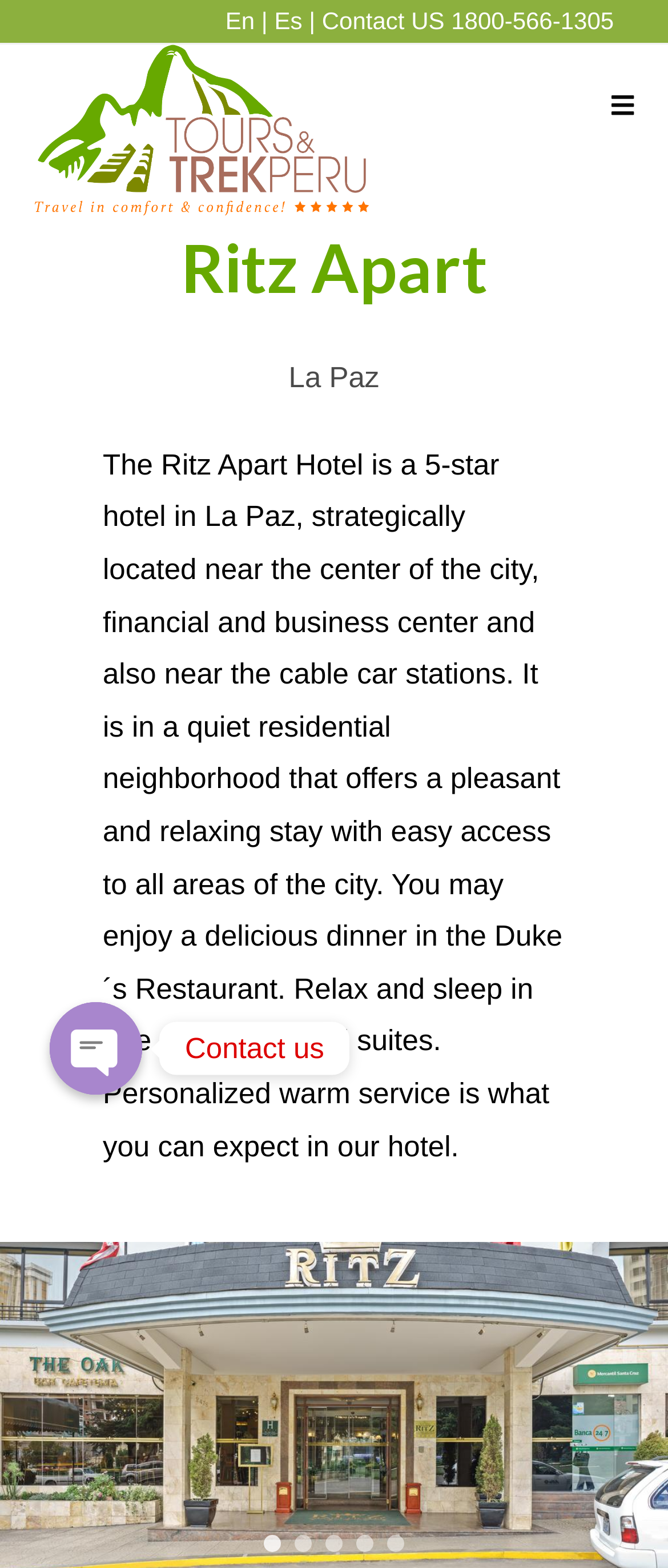Determine the bounding box coordinates for the area you should click to complete the following instruction: "Switch to English".

[0.337, 0.004, 0.381, 0.022]